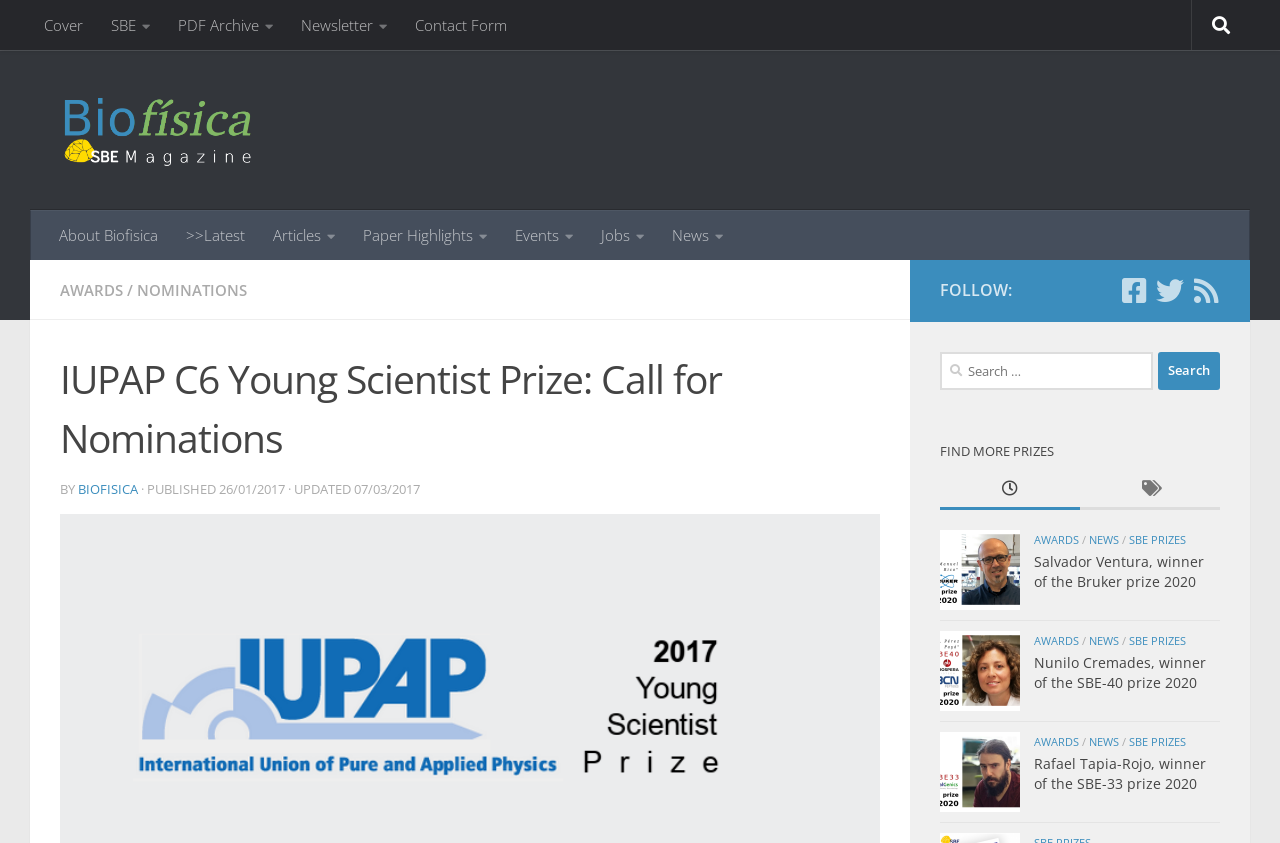Predict the bounding box of the UI element that fits this description: "Skip to content".

[0.003, 0.005, 0.125, 0.063]